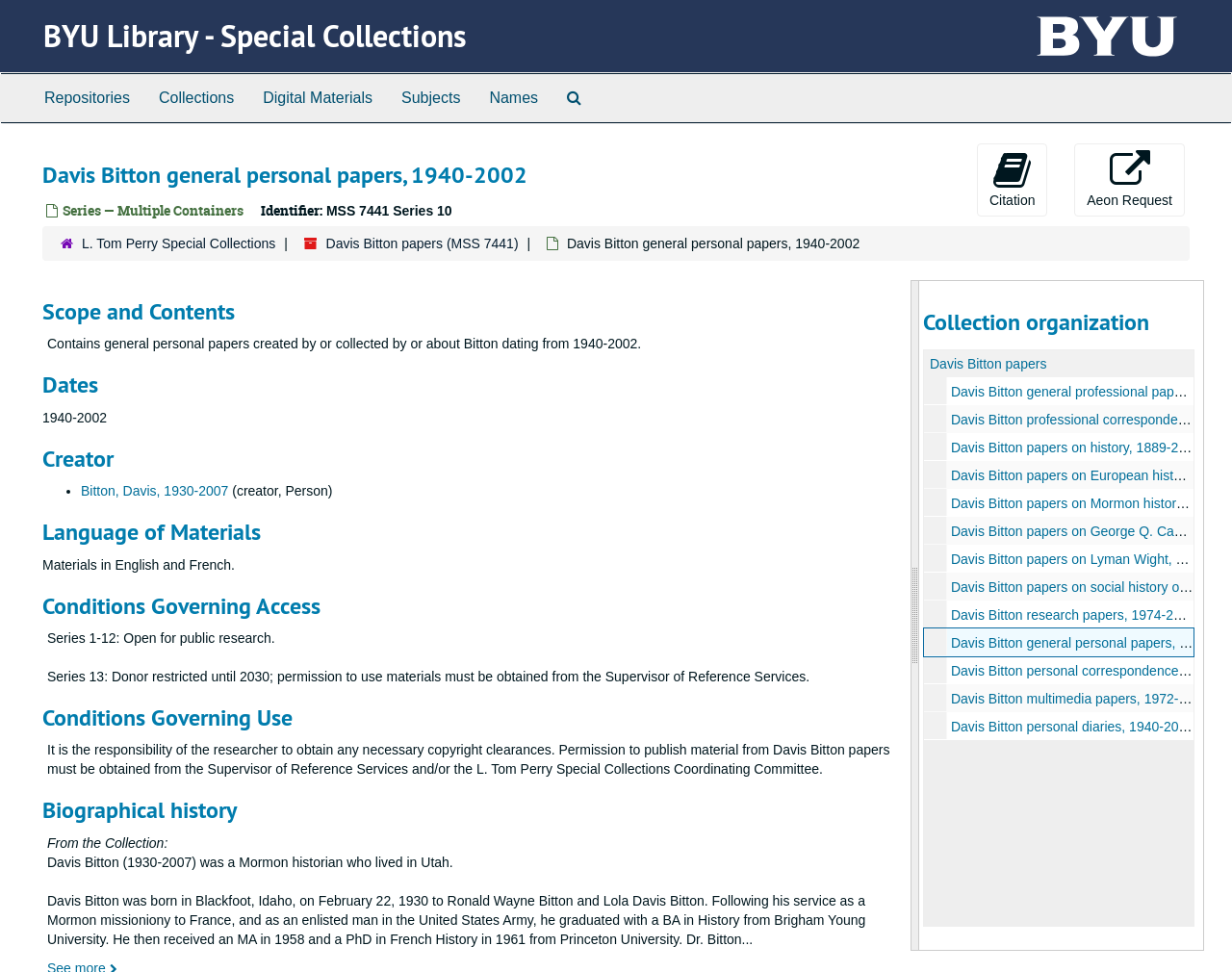Determine the bounding box coordinates of the clickable area required to perform the following instruction: "Click on the 'Aeon Request' button". The coordinates should be represented as four float numbers between 0 and 1: [left, top, right, bottom].

[0.872, 0.148, 0.962, 0.223]